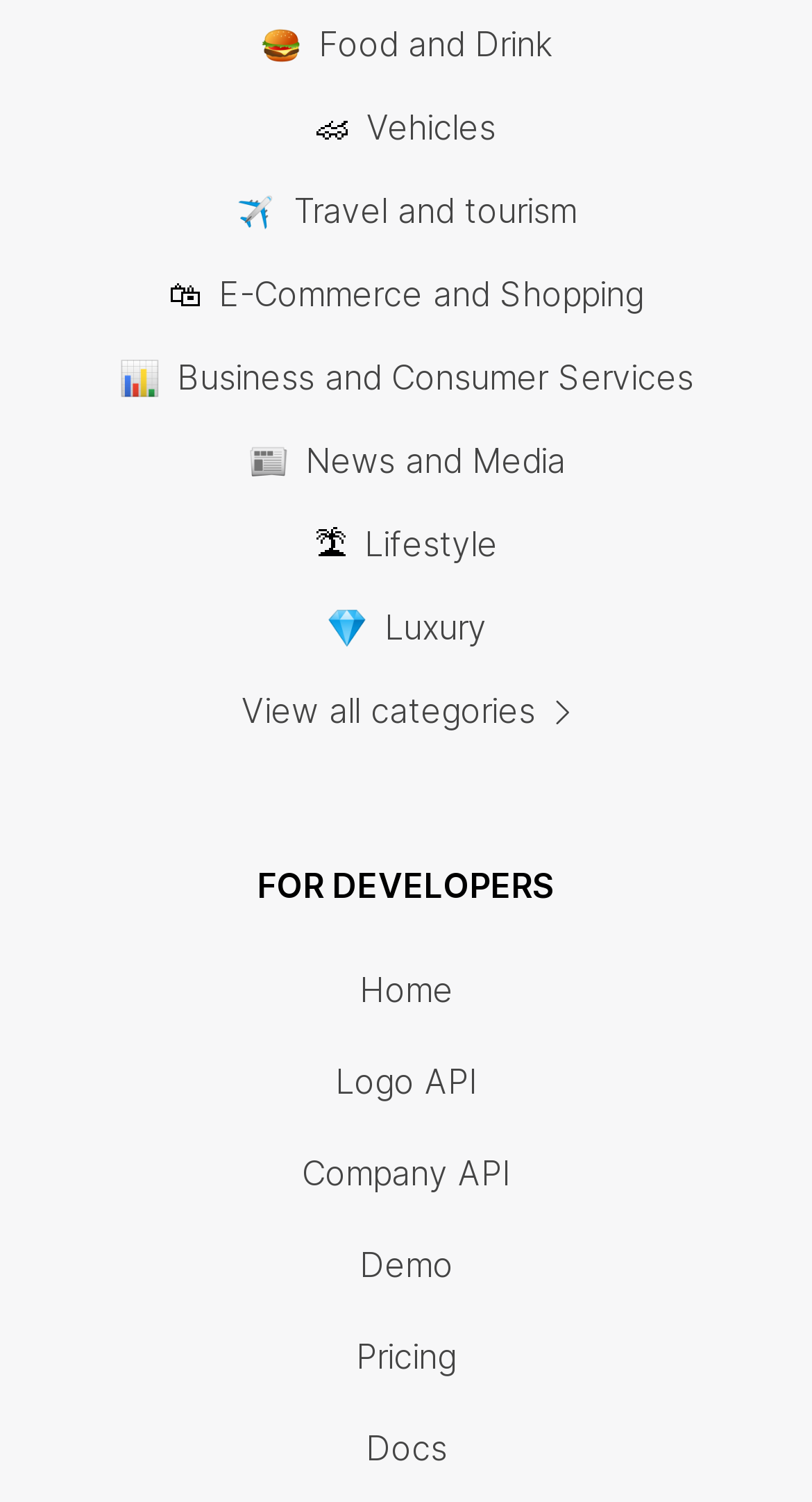What is the last category listed?
Answer the question in a detailed and comprehensive manner.

I looked at the list of categories and found that the last one is 'Lifestyle', which is represented by the 🏝 icon.